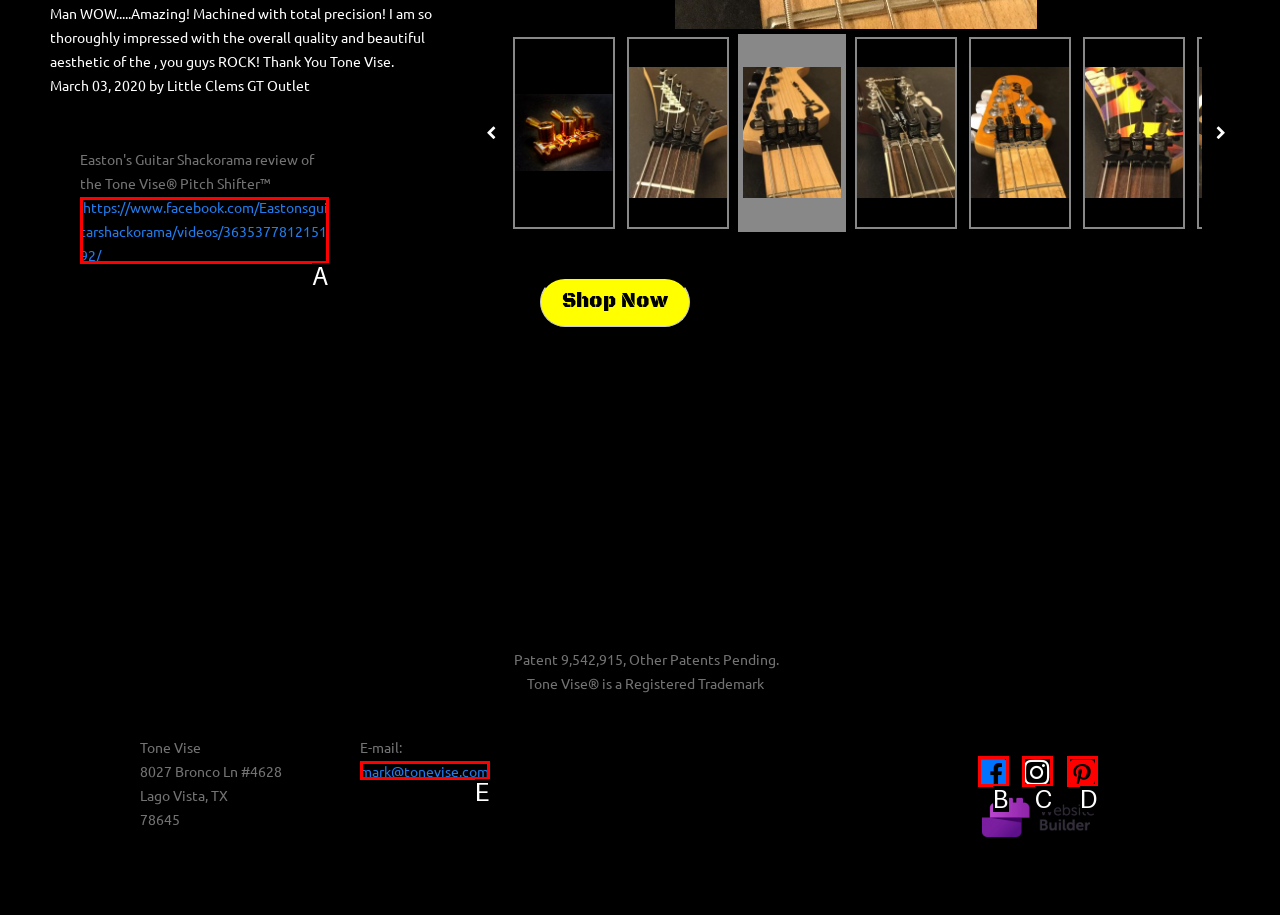From the options provided, determine which HTML element best fits the description: mark@tonevise.com. Answer with the correct letter.

E